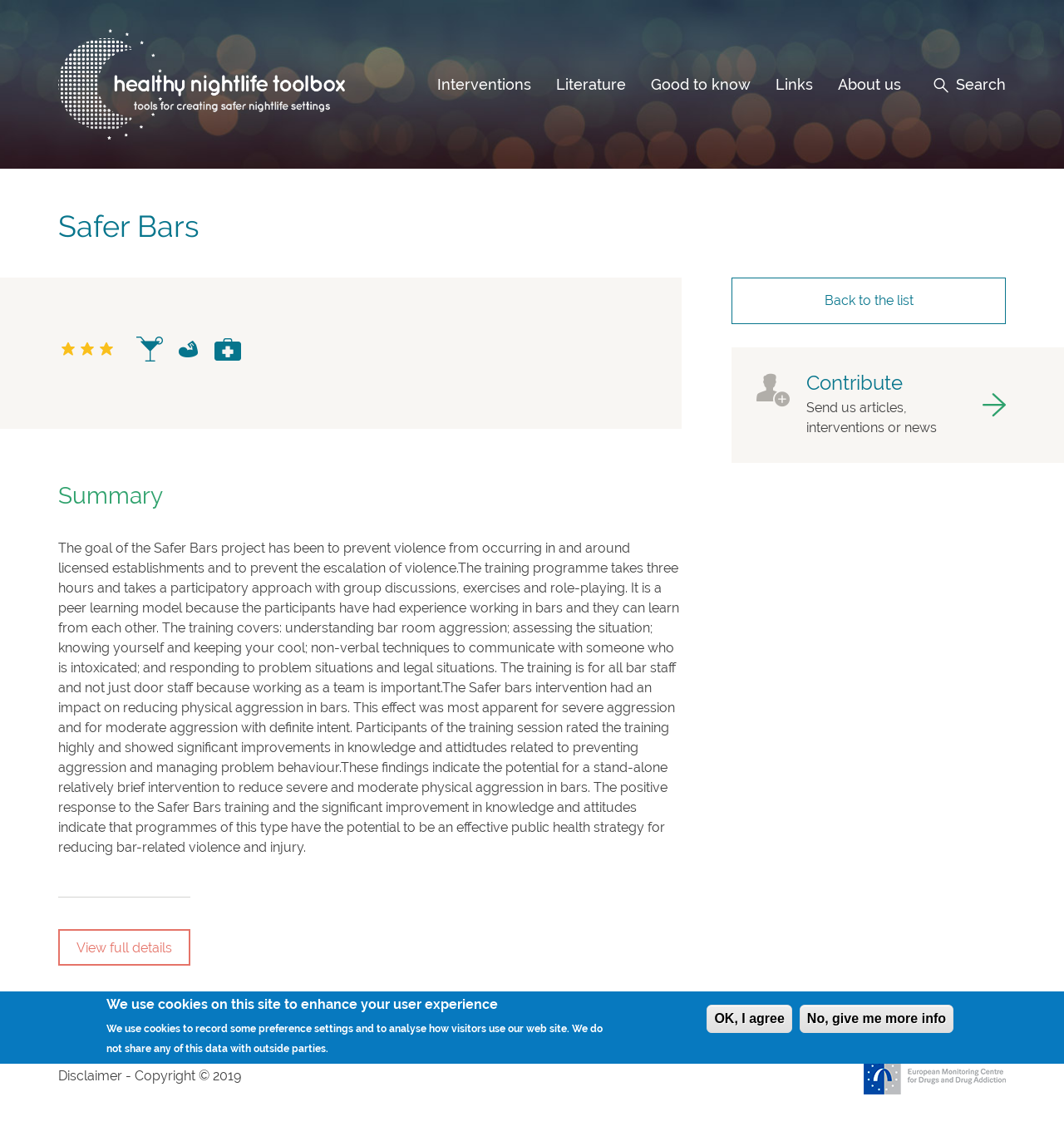Identify the bounding box coordinates of the element to click to follow this instruction: 'Order now'. Ensure the coordinates are four float values between 0 and 1, provided as [left, top, right, bottom].

None